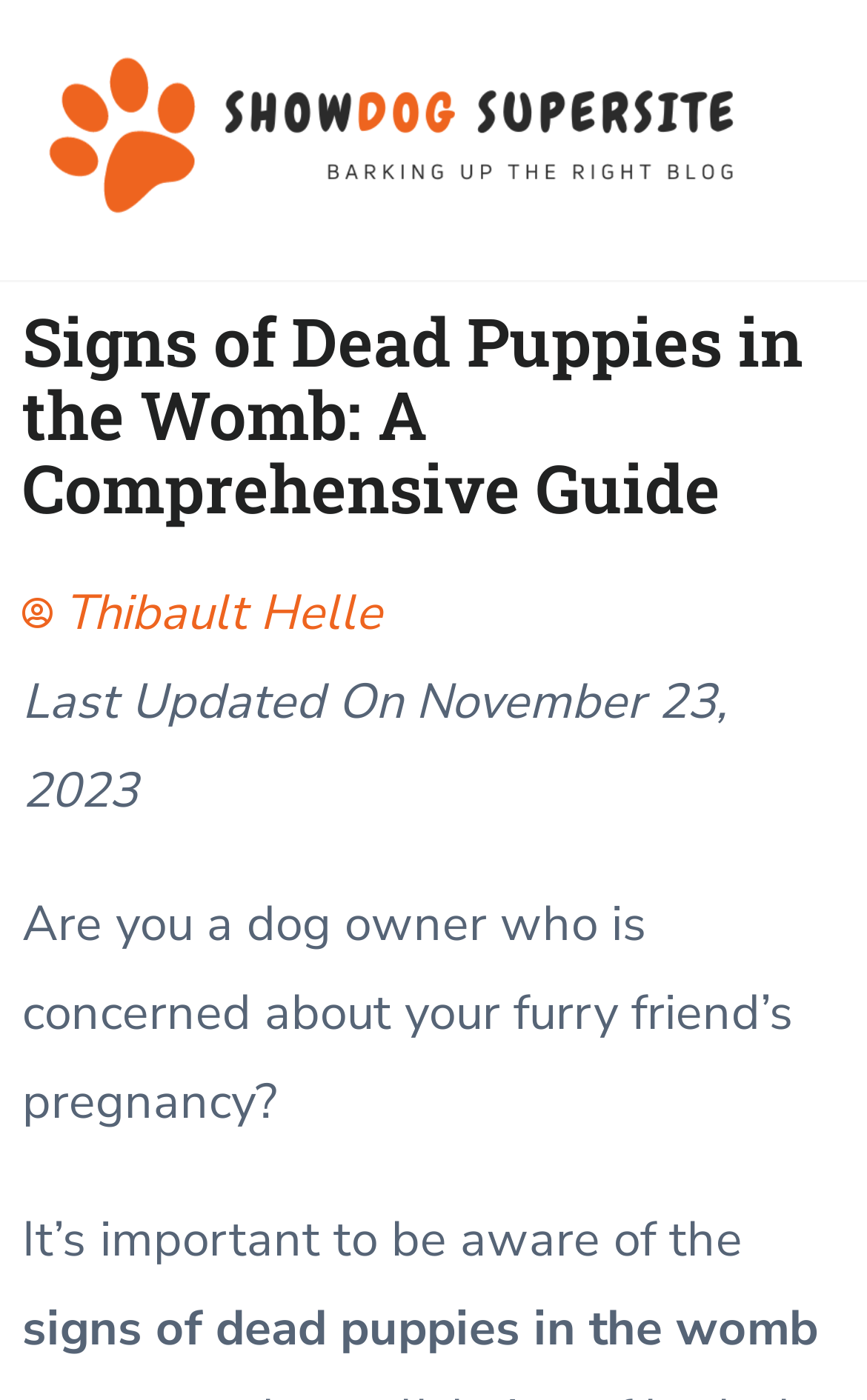When was the webpage last updated?
Please answer the question with a detailed and comprehensive explanation.

The last updated date can be found in the static text element 'November 23, 2023' located below the link element 'Thibault Helle'.